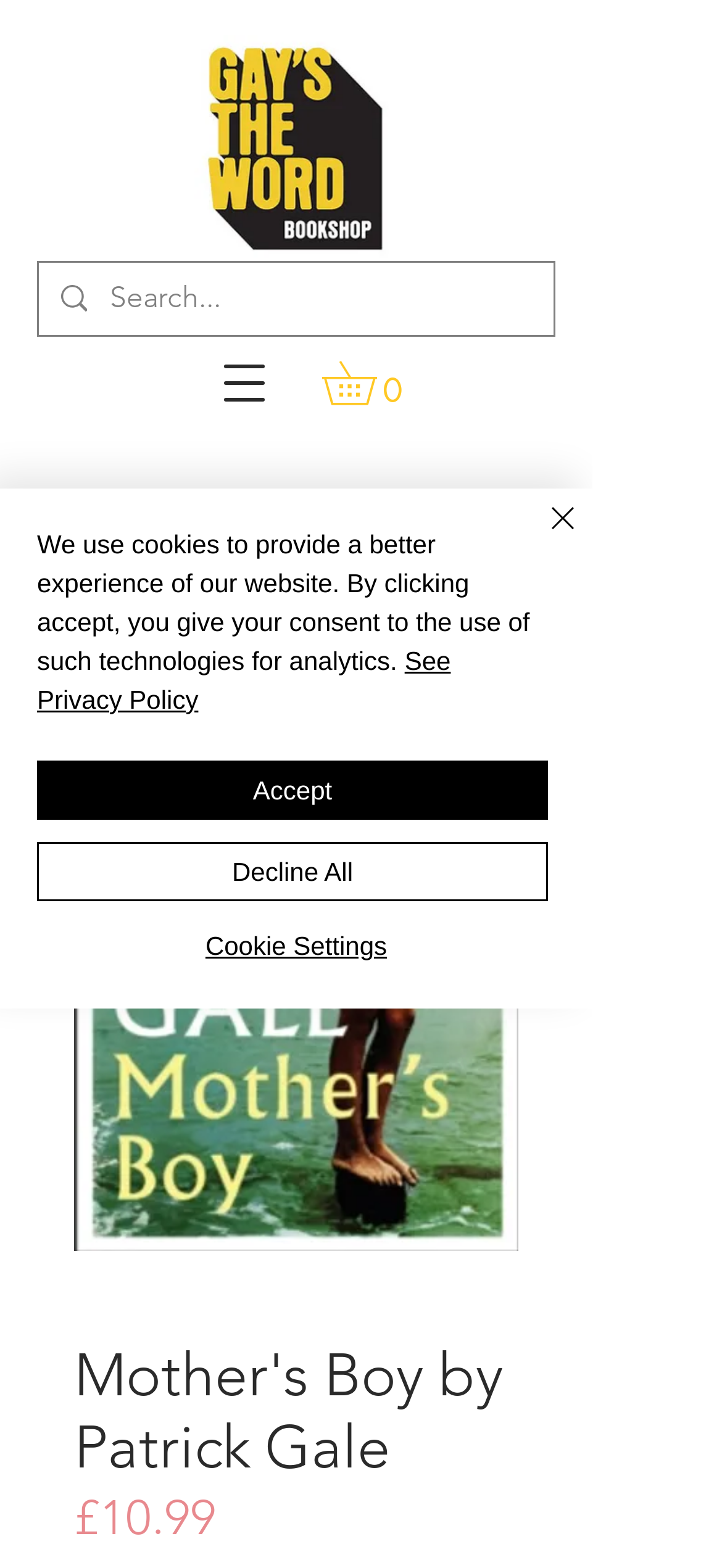Pinpoint the bounding box coordinates of the area that must be clicked to complete this instruction: "Open navigation menu".

[0.274, 0.215, 0.403, 0.274]